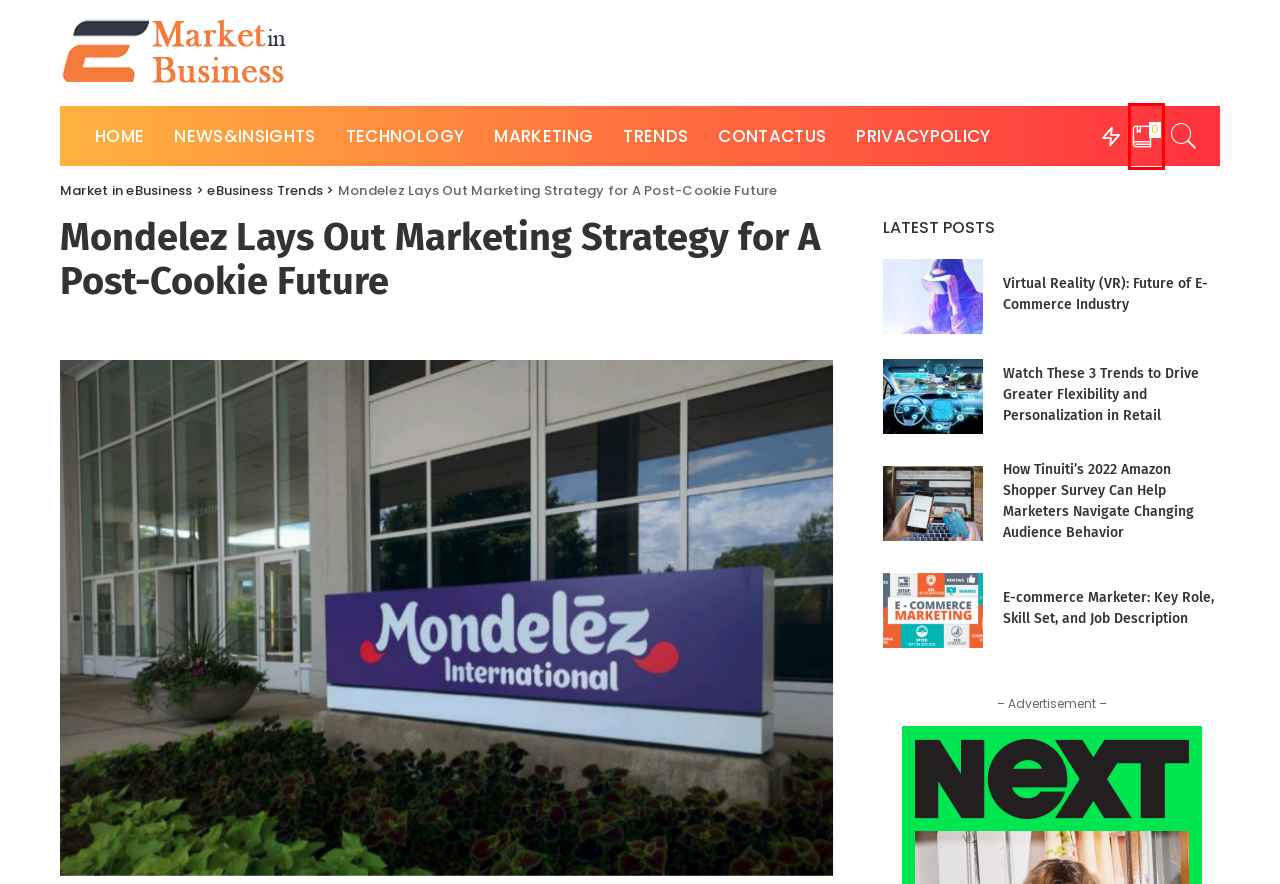Given a webpage screenshot featuring a red rectangle around a UI element, please determine the best description for the new webpage that appears after the element within the bounding box is clicked. The options are:
A. Privacy Policy for Market in eBusiness – Market in eBusiness
B. E-commerce Marketer: Key Role, Skill Set, and Job Description – Market in eBusiness
C. Contact Us – Market in eBusiness
D. eBusiness Trends – Market in eBusiness
E. eBusiness News & Insights – Market in eBusiness
F. My Bookmarks – Market in eBusiness
G. eBusiness Tech – Market in eBusiness
H. eBusiness Marketing – Market in eBusiness

F